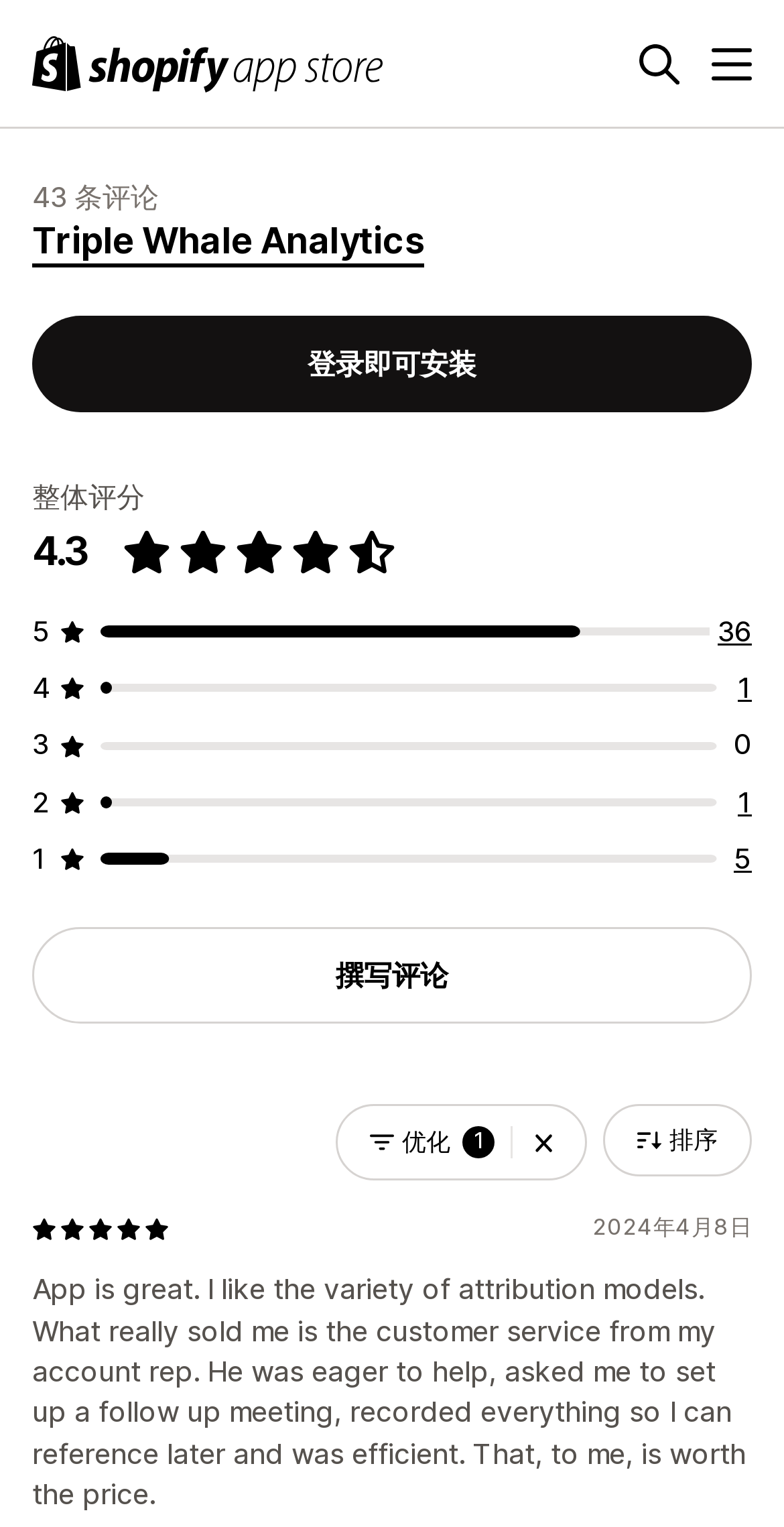Please specify the bounding box coordinates in the format (top-left x, top-left y, bottom-right x, bottom-right y), with all values as floating point numbers between 0 and 1. Identify the bounding box of the UI element described by: 撰写评论

[0.041, 0.608, 0.959, 0.671]